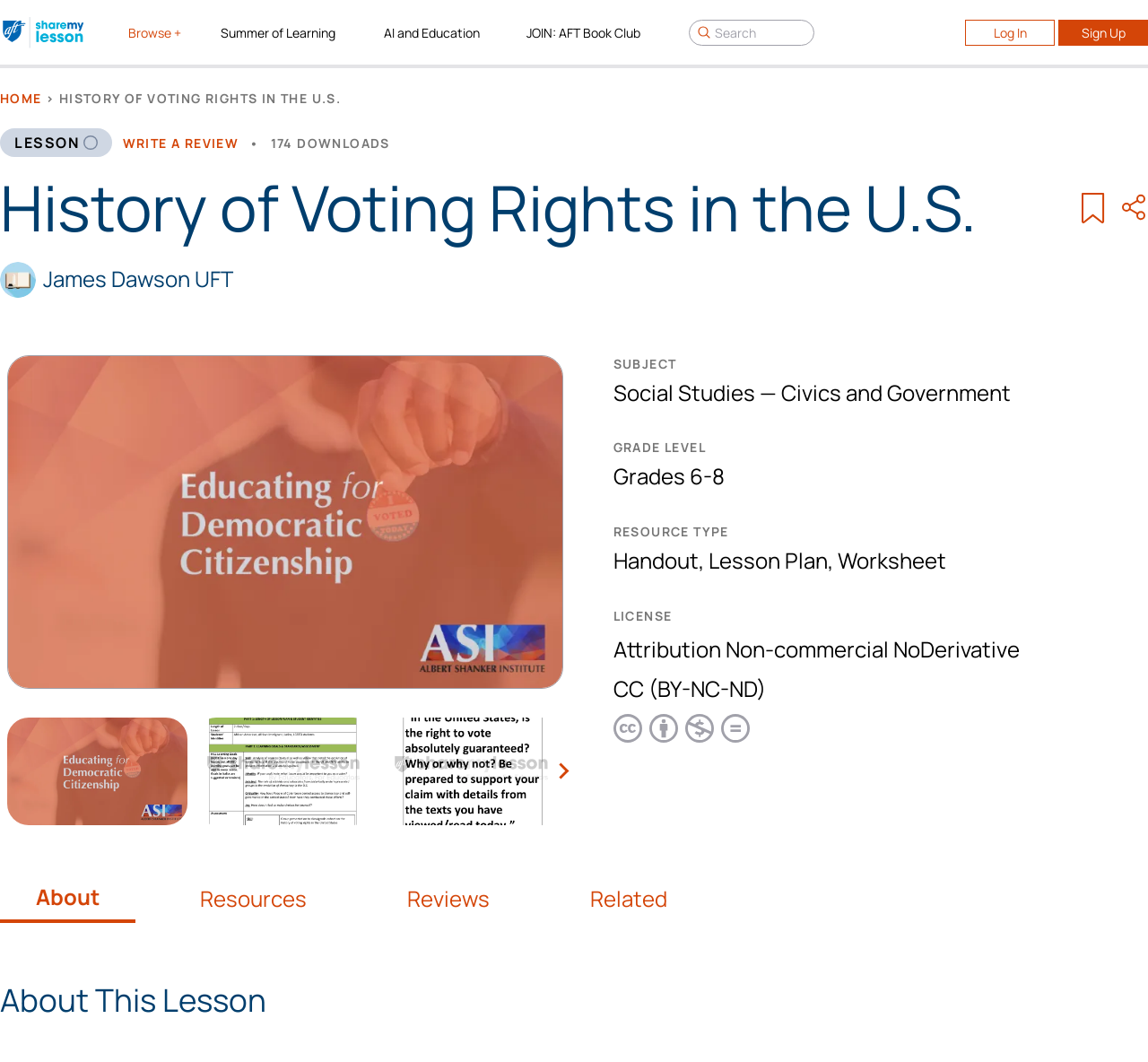Generate a thorough description of the webpage.

This webpage is a lesson plan titled "History of Voting Rights in the U.S." The top-left corner of the page features a "Share my lesson" logo, accompanied by a search button and a toggle menu button. Below these elements, there are several links to other resources, including "Summer of Learning", "AI and Education", and "JOIN: AFT Book Club". On the top-right corner, there are links to "Log In" and "Sign Up".

The main content of the page is divided into sections. The first section displays a breadcrumb navigation menu, which shows the current page's location within the website's hierarchy. Below this menu, there is a heading that reads "History of Voting Rights in the U.S." followed by a link to write a review and a display of the number of downloads.

The next section appears to be a lesson plan overview, featuring information about the subject, grade level, and resource type. There are also links to related resources, including handouts, lesson plans, and worksheets.

Further down the page, there is a section with a heading "About This Lesson", which likely contains a detailed description of the lesson plan. On the right side of this section, there are navigation buttons to move to the next slide.

Throughout the page, there are several images, including a "Share my lesson" logo, a navigation icon, and a few images related to the lesson plan's content, such as an "I voted" sticker and previews of PDF files.